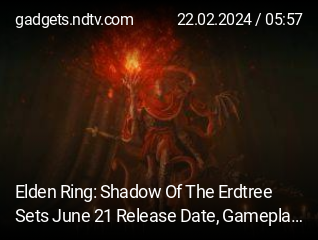Give a detailed account of the visual content in the image.

The image showcases a dynamic and mystical scene related to the upcoming DLC for "Elden Ring," titled "Shadow of the Erdtree." A character is depicted with an intense expression, wielding a glowing staff emanating fiery elements, hinting at powerful magic and formidable challenges ahead. This visual accompanies an article that announces the DLC's release date set for June 21, 2024, alongside details about new gameplay features, story elements, and bosses. The anticipation builds as fans of the critically acclaimed game eagerly await fresh content to explore in the vast and immersive Lands Between.